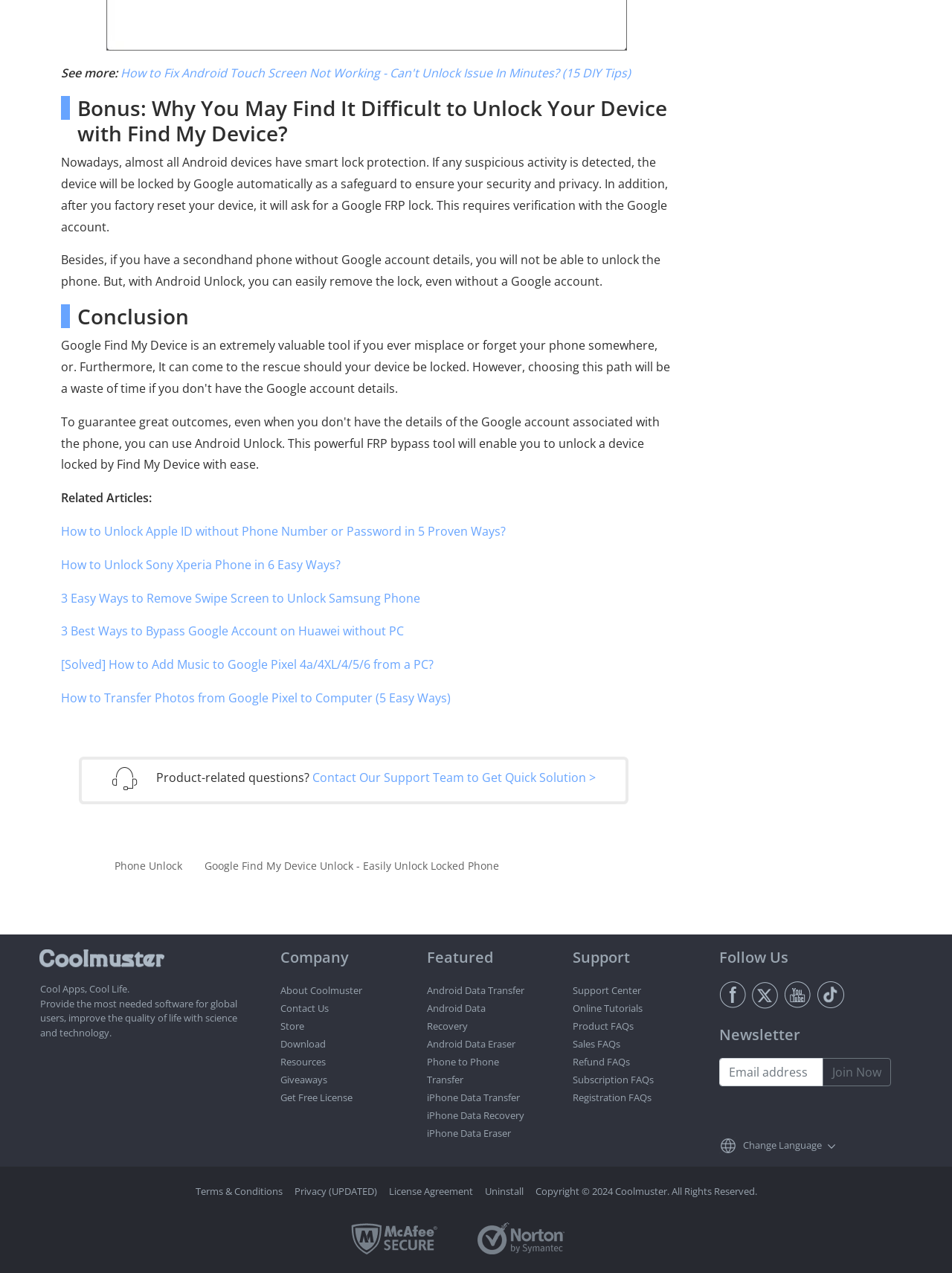Pinpoint the bounding box coordinates for the area that should be clicked to perform the following instruction: "Learn about the company".

[0.295, 0.773, 0.38, 0.783]